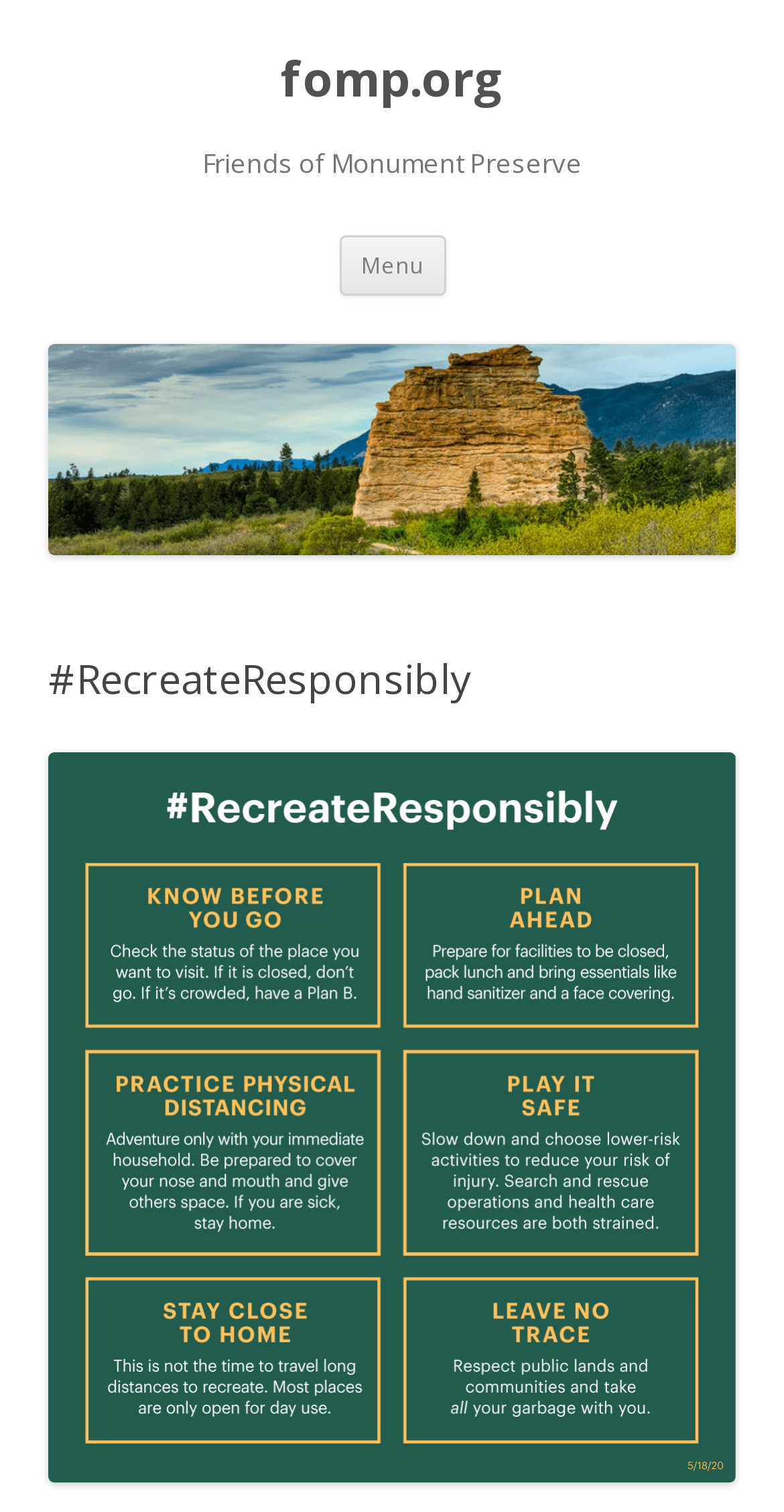What is the main topic of the webpage?
Using the image as a reference, give an elaborate response to the question.

I inferred the main topic of the webpage by looking at the heading element that says '#RecreateResponsibly' and the context of the webpage. The topic appears to be related to outdoor recreation and responsible behavior during the current public health crisis.